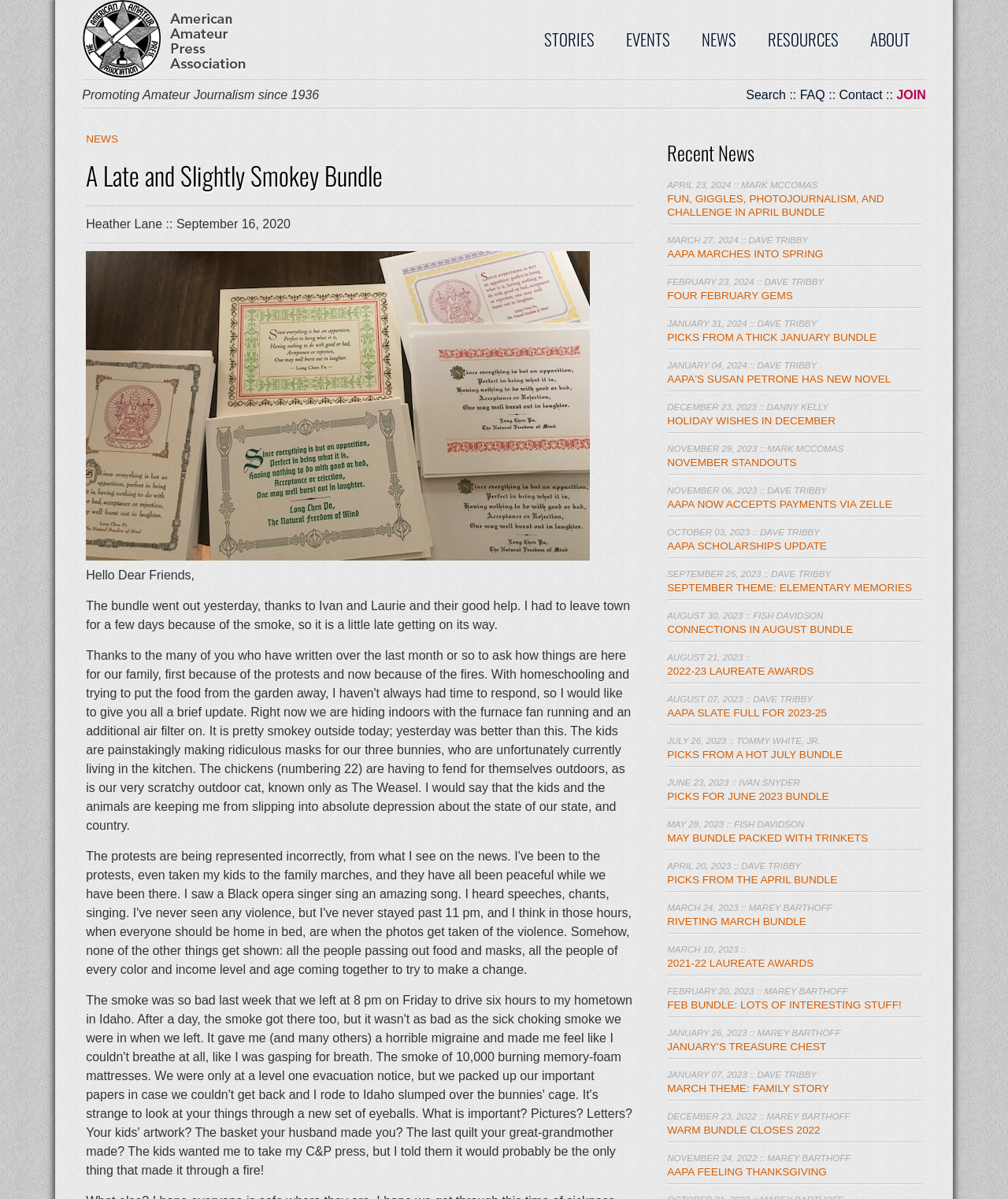Who is the author of the latest article?
Offer a detailed and exhaustive answer to the question.

The author of the latest article can be found by looking at the static text element that says 'Heather Lane :: September 16, 2020'.